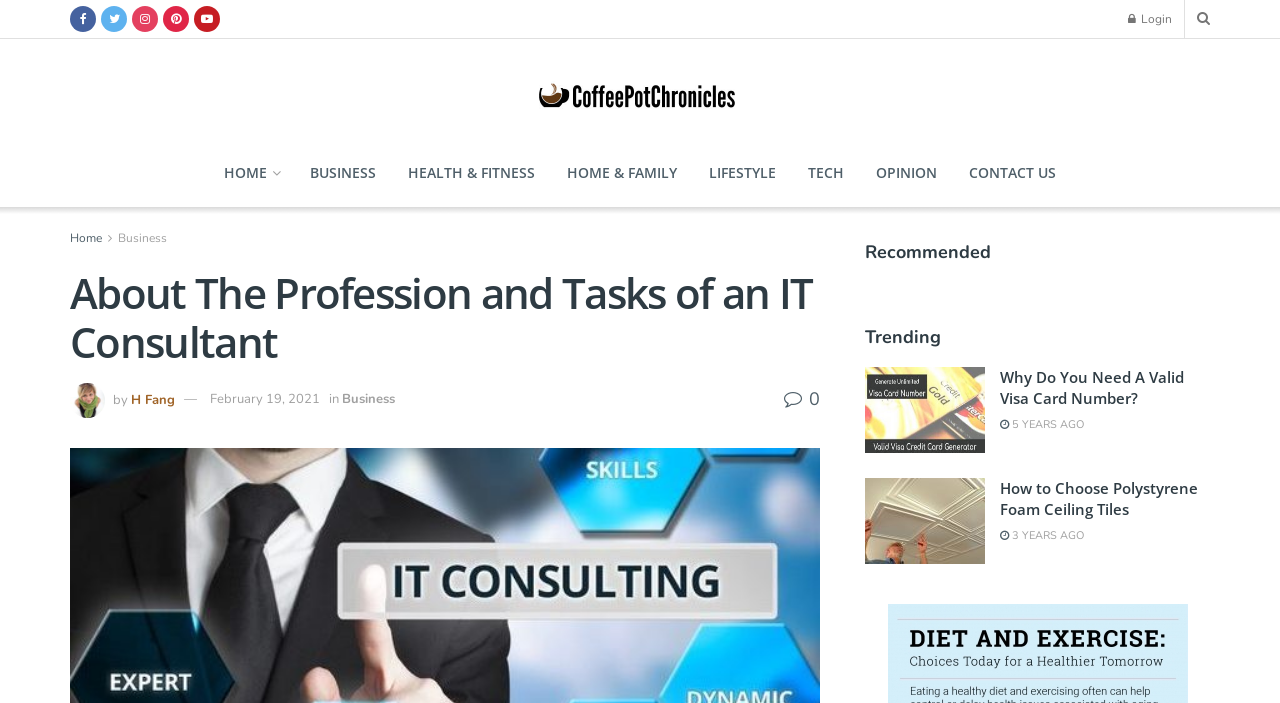Pinpoint the bounding box coordinates for the area that should be clicked to perform the following instruction: "View the profile of H Fang".

[0.102, 0.555, 0.137, 0.581]